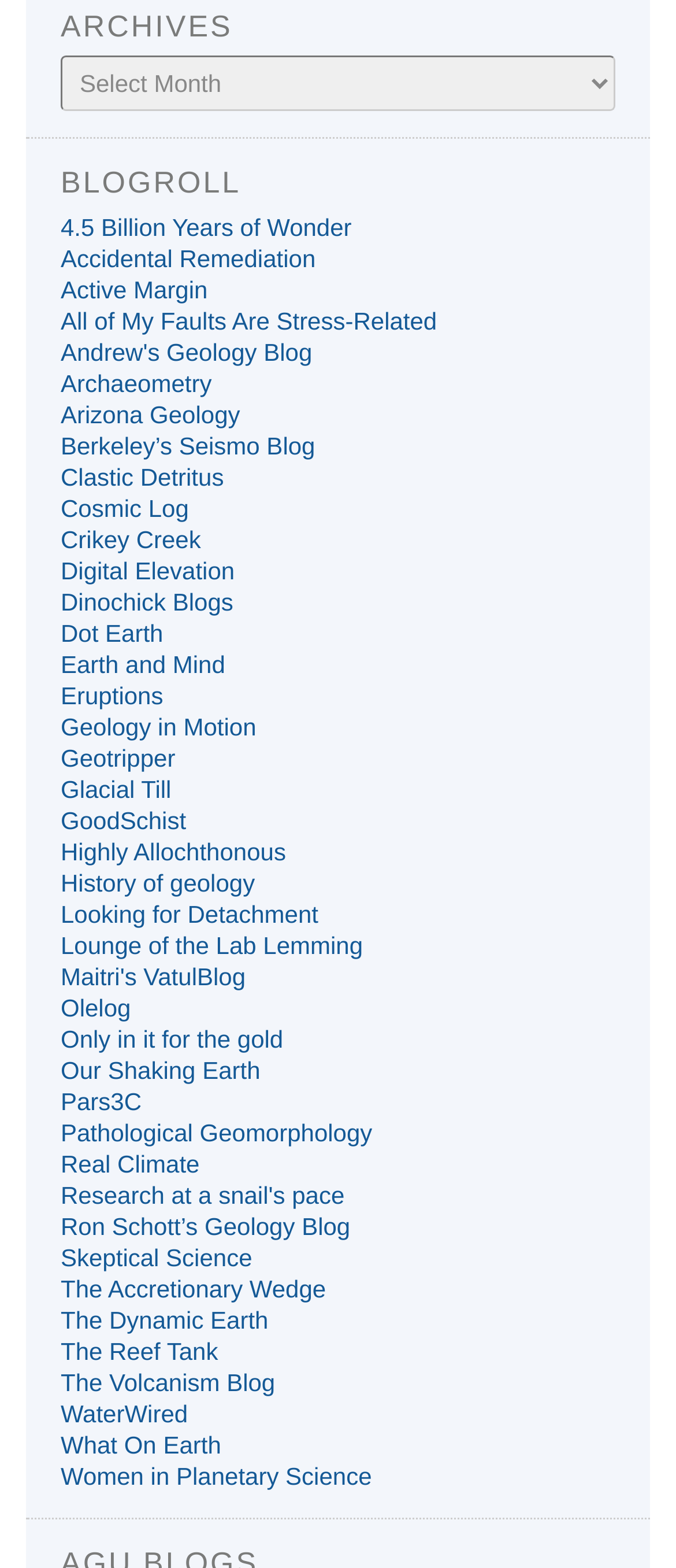Is the Archives combobox expanded?
Examine the image and give a concise answer in one word or a short phrase.

False